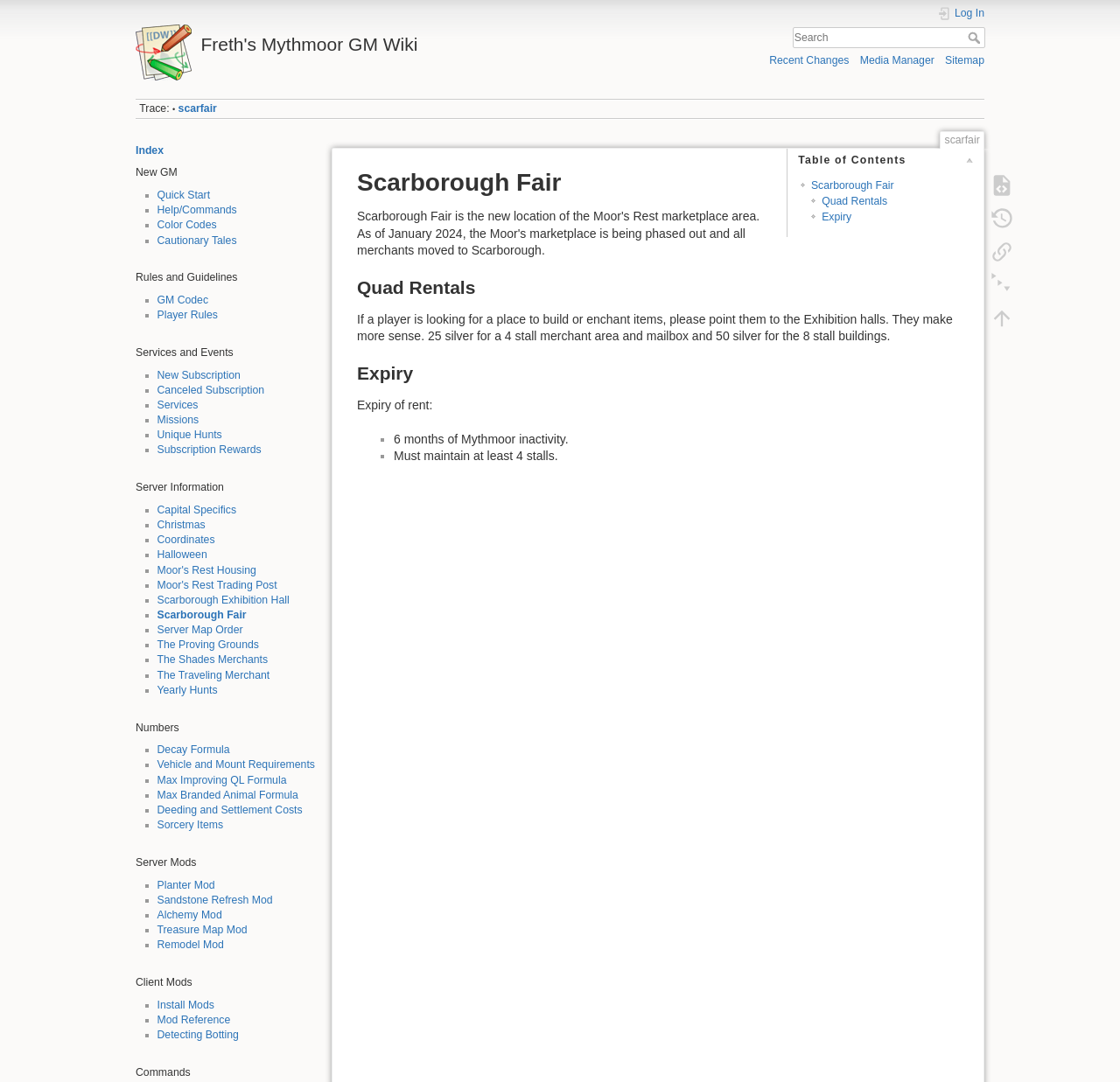Can you show the bounding box coordinates of the region to click on to complete the task described in the instruction: "View Super Silent Generator"?

None